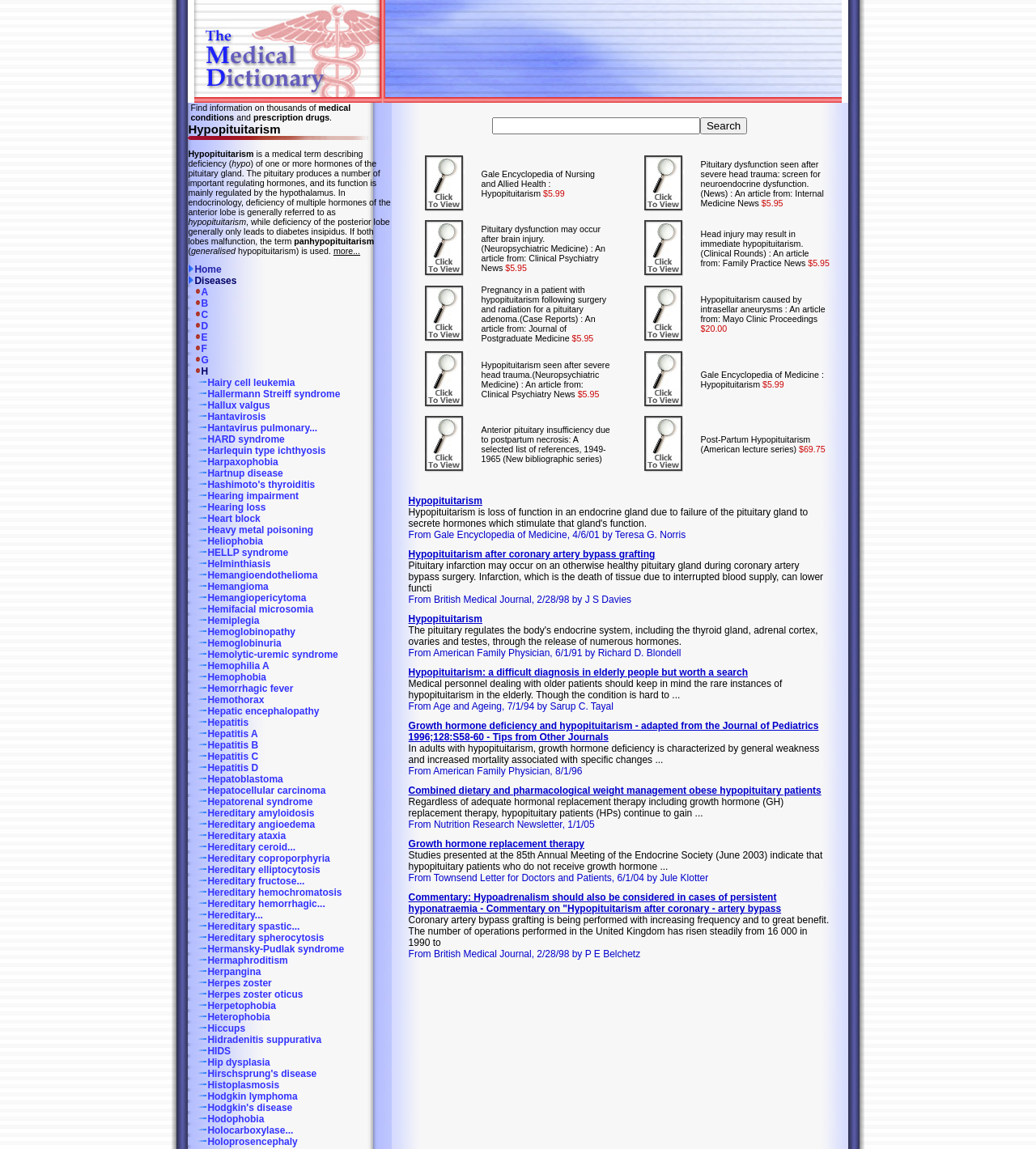Provide your answer in a single word or phrase: 
What is the purpose of the image next to the 'Home' link?

Decoration or icon